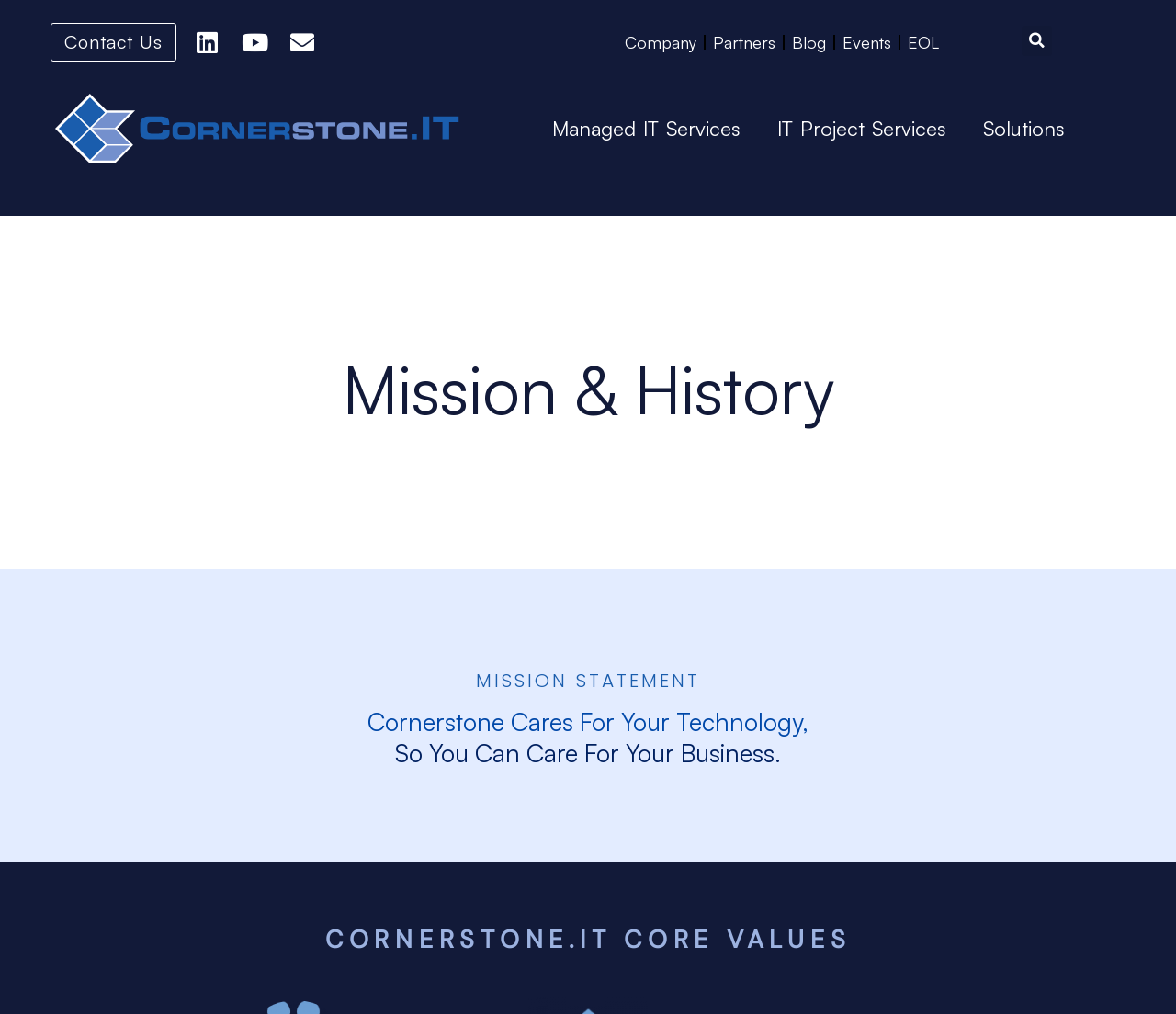Find the bounding box coordinates of the clickable region needed to perform the following instruction: "Learn about managed IT services". The coordinates should be provided as four float numbers between 0 and 1, i.e., [left, top, right, bottom].

[0.454, 0.112, 0.645, 0.141]